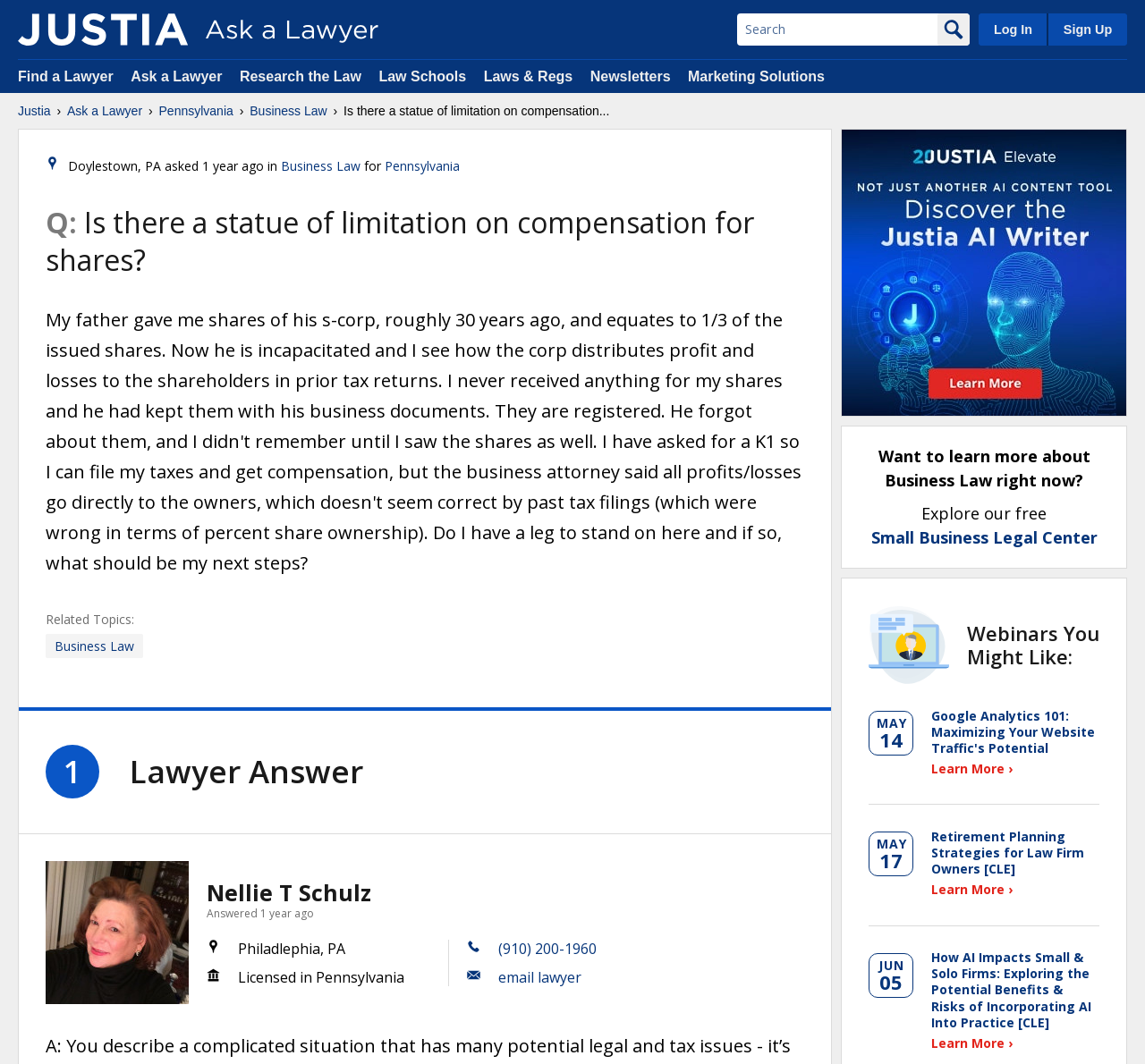What is the topic of the question?
Look at the webpage screenshot and answer the question with a detailed explanation.

The topic of the question can be determined by reading the static text 'Is there a statue of limitation on compensation for shares?' which is the title of the question.